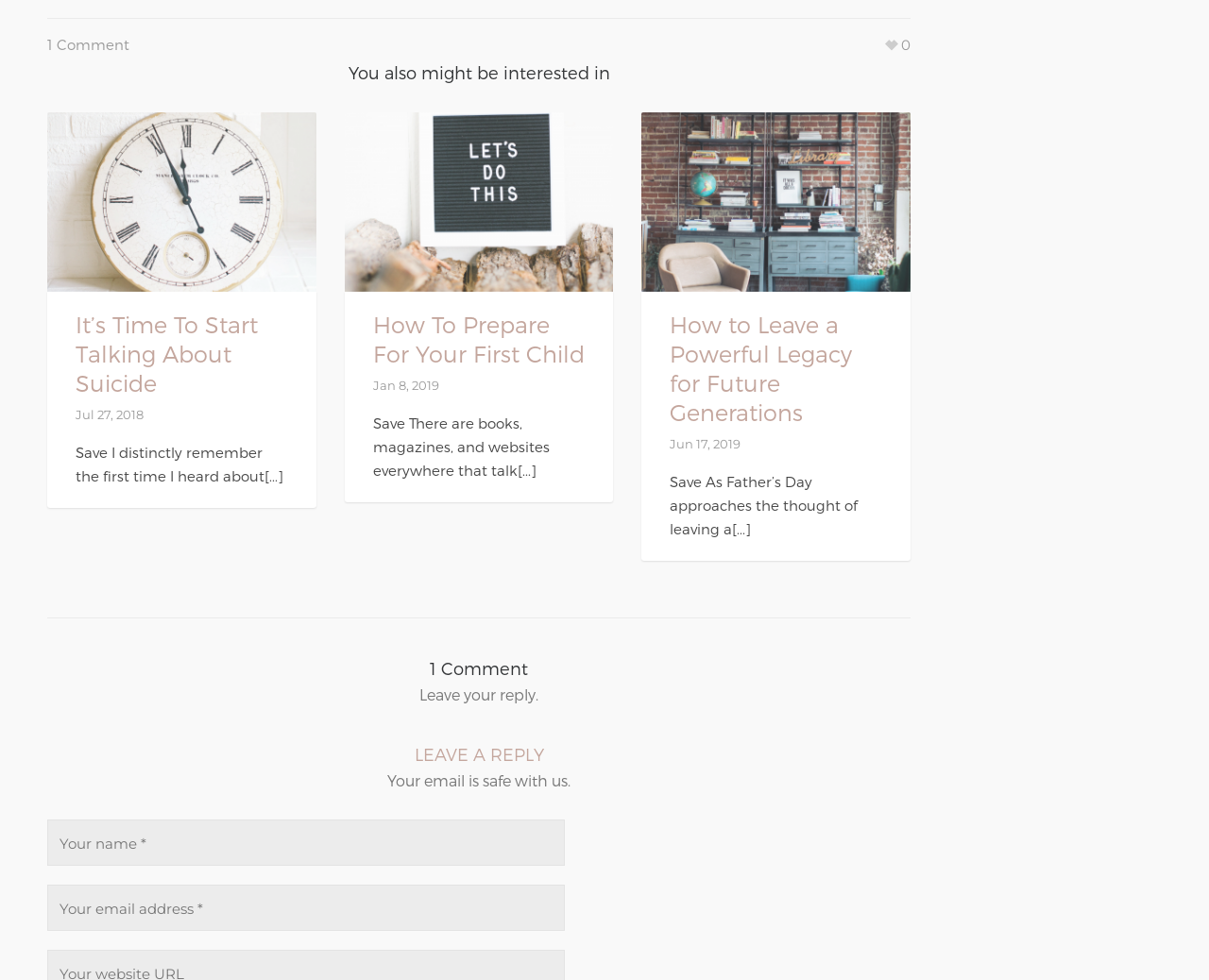Please identify the coordinates of the bounding box that should be clicked to fulfill this instruction: "Read the article 'It’s Time To Start Talking About Suicide'".

[0.062, 0.317, 0.238, 0.406]